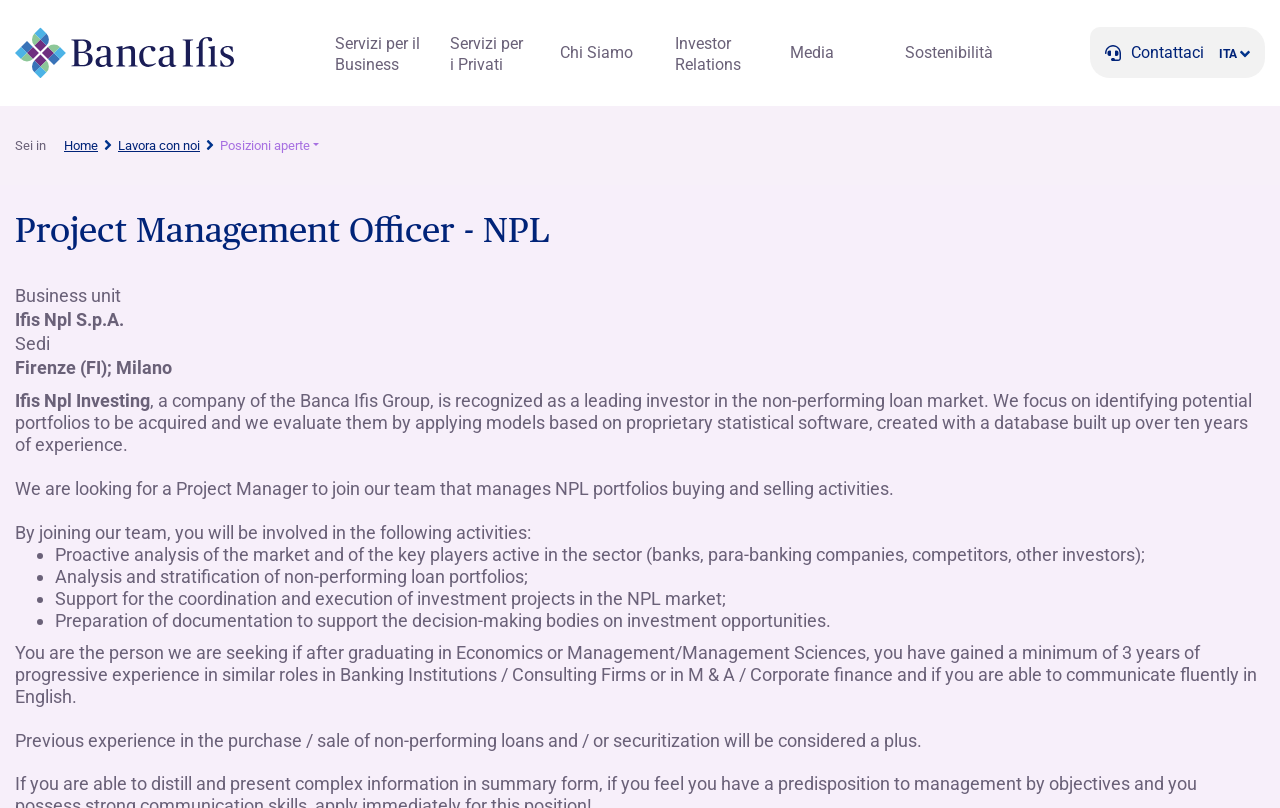Please provide a detailed answer to the question below by examining the image:
What is a plus for the job candidate?

In the job description, it is mentioned that previous experience in the purchase / sale of non-performing loans and / or securitization will be considered a plus for the job candidate.